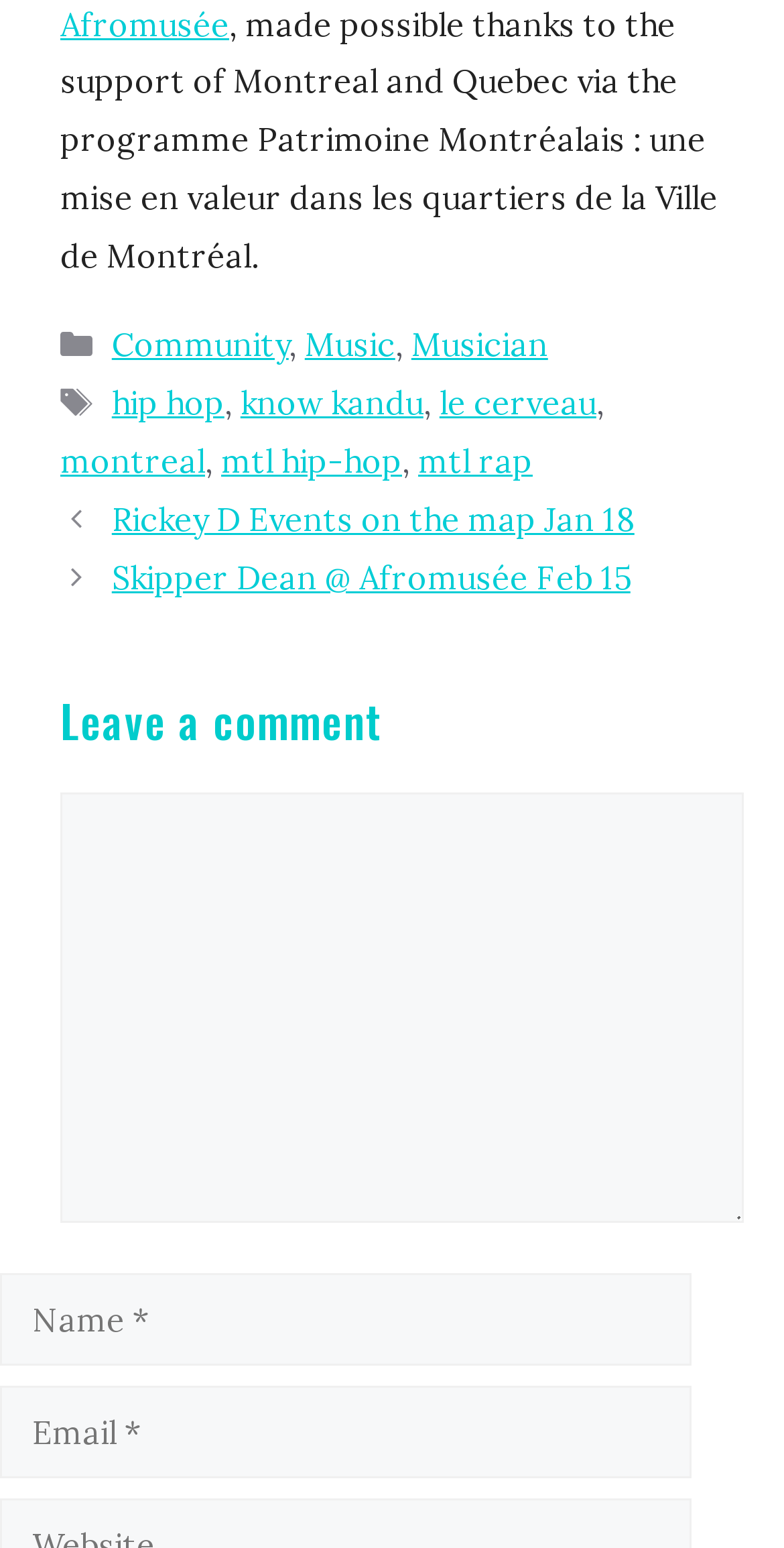Locate the bounding box coordinates of the clickable region to complete the following instruction: "Enter your name."

[0.0, 0.823, 0.882, 0.883]